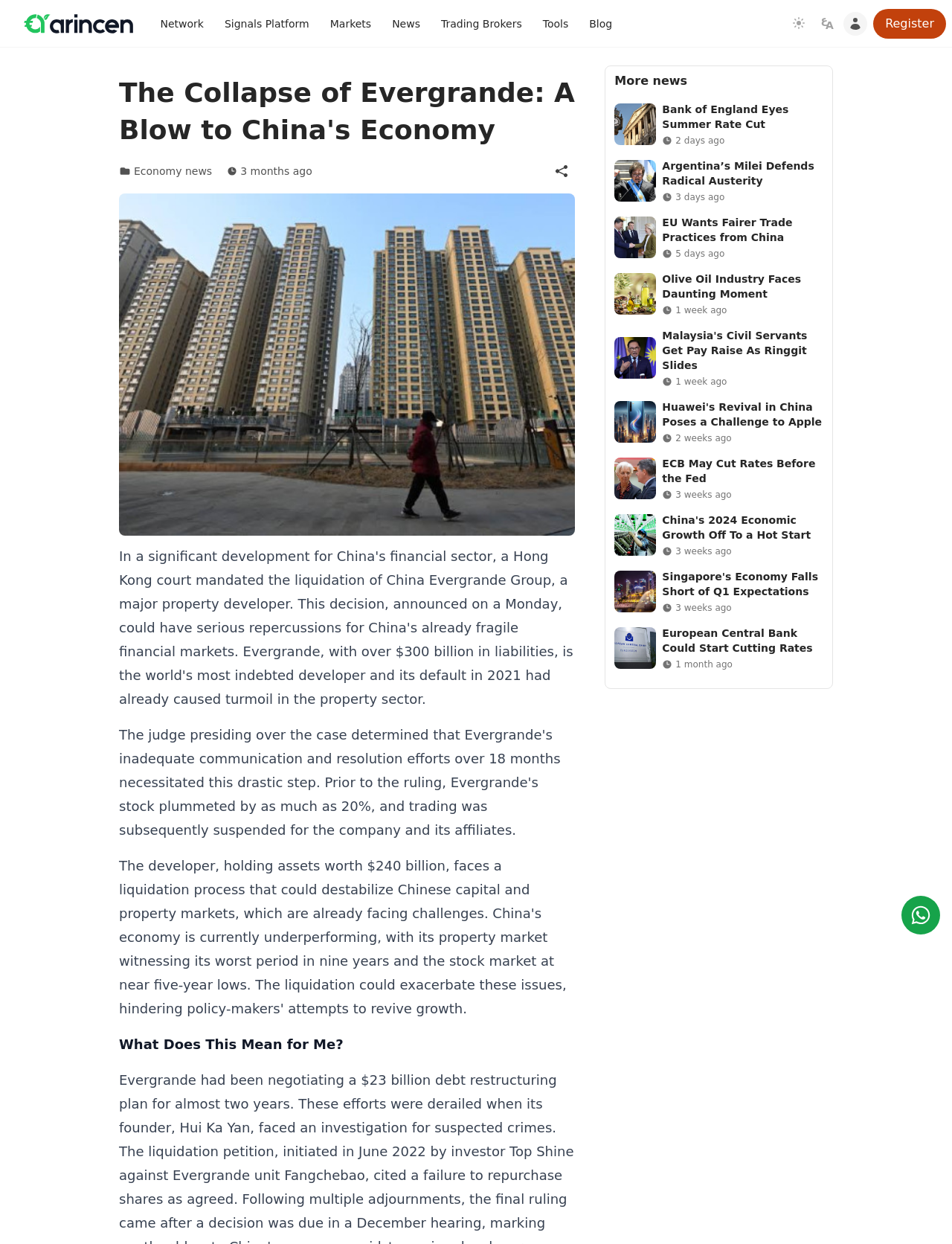Specify the bounding box coordinates of the region I need to click to perform the following instruction: "Change the language". The coordinates must be four float numbers in the range of 0 to 1, i.e., [left, top, right, bottom].

[0.858, 0.01, 0.88, 0.027]